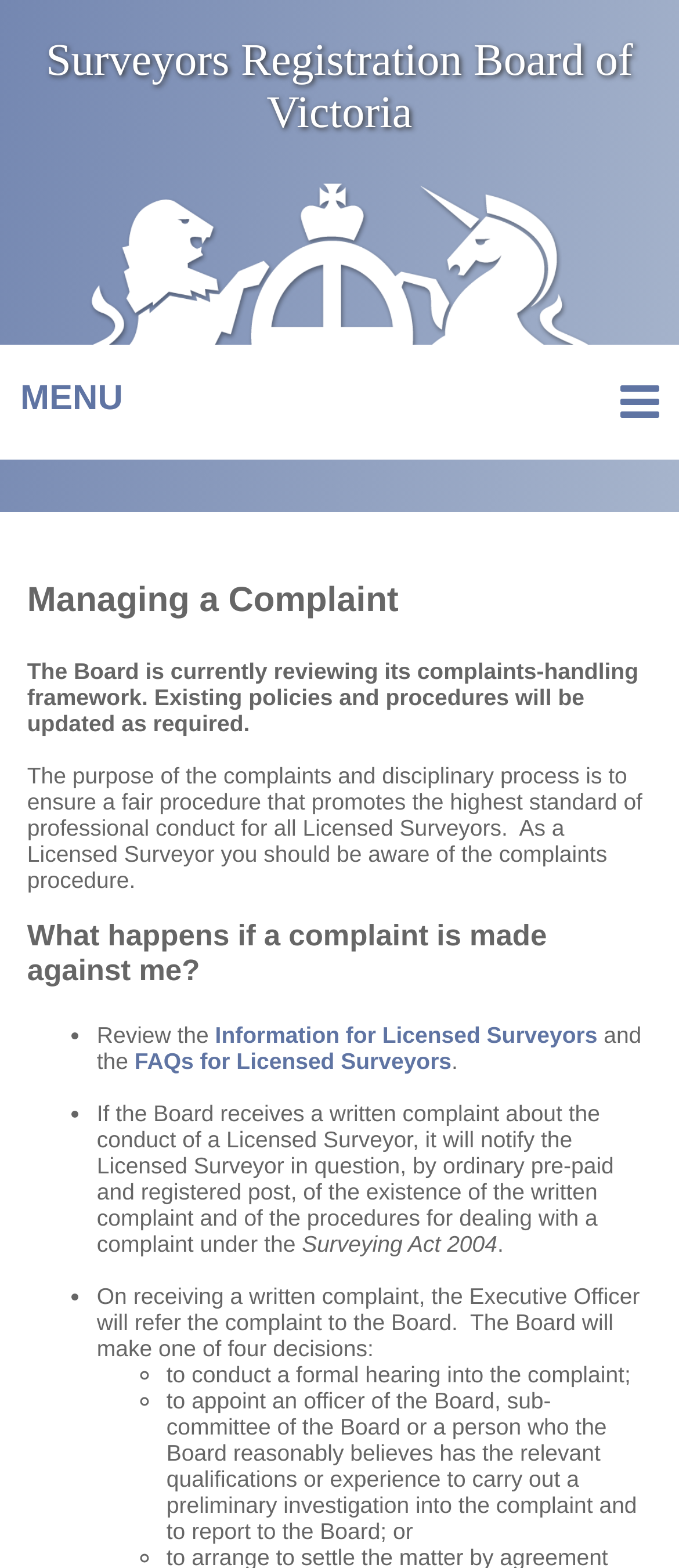Please respond in a single word or phrase: 
What is the purpose of the complaints and disciplinary process?

To ensure a fair procedure